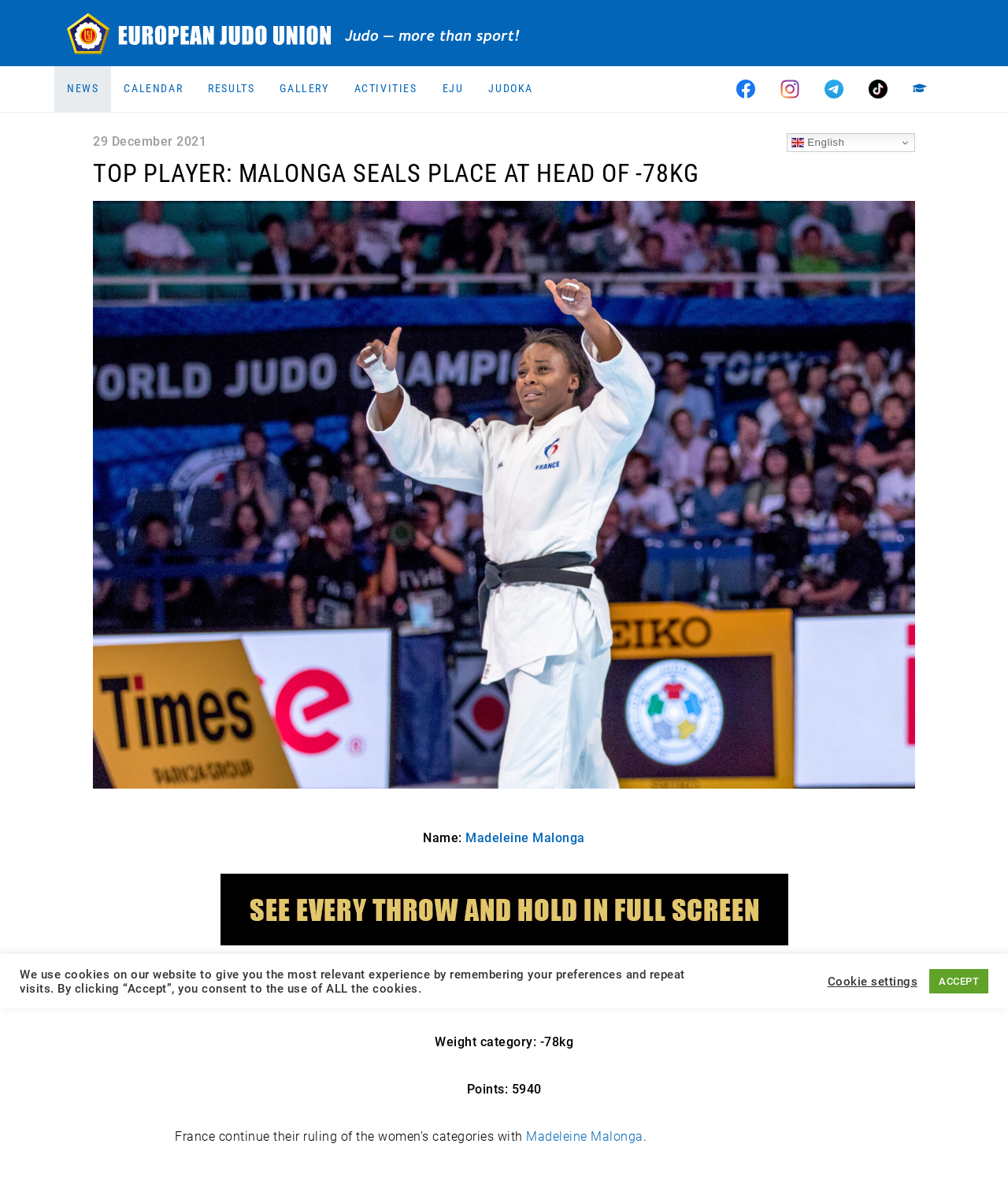What is the organization mentioned at the top of the webpage? Observe the screenshot and provide a one-word or short phrase answer.

European Judo Union